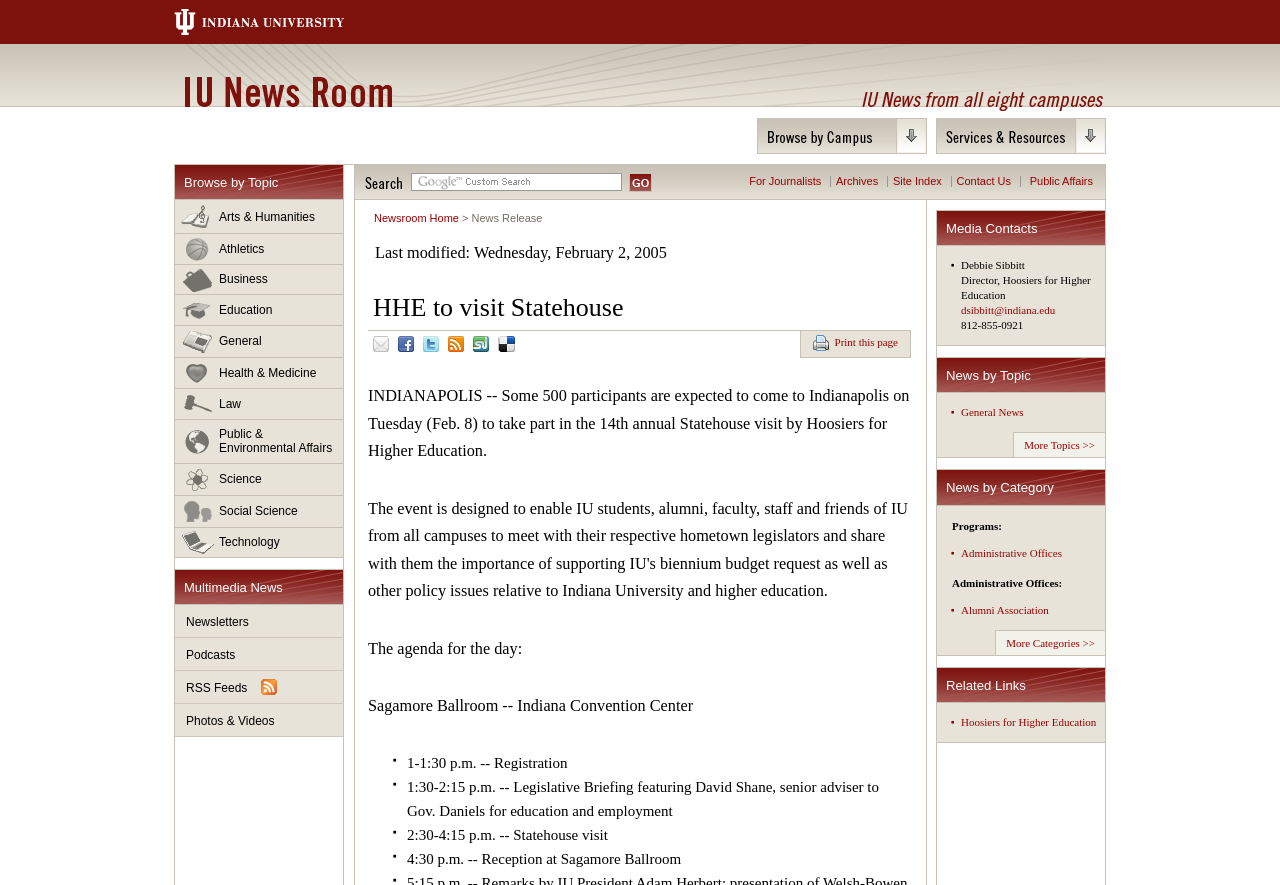What is the name of the organization mentioned in the webpage?
Please respond to the question with as much detail as possible.

The webpage mentions Hoosiers for Higher Education as the organization that is organizing the 14th annual Statehouse visit, where 500 participants are expected to attend.